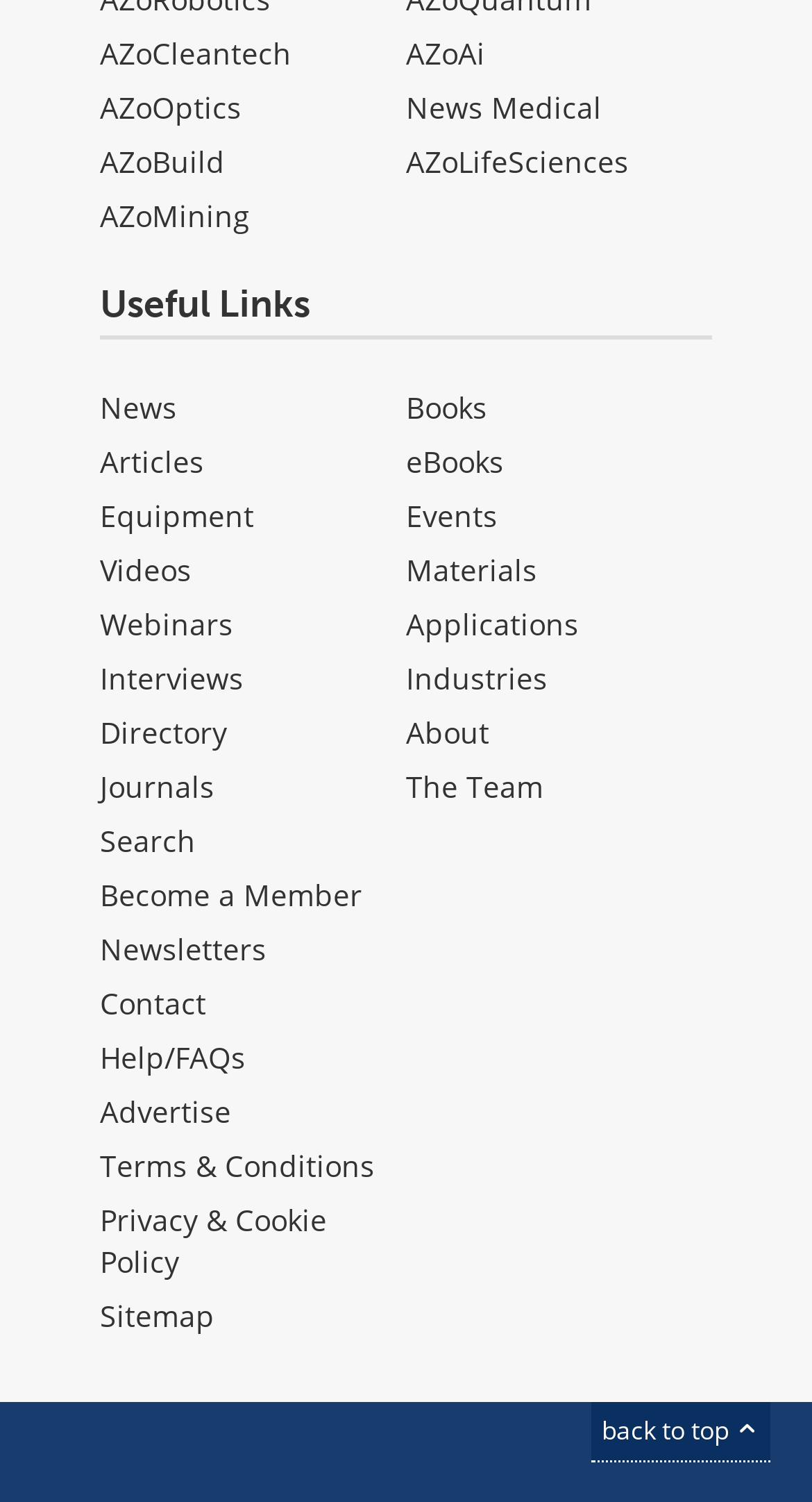What is the purpose of the link 'back to top'
Answer the question with a single word or phrase, referring to the image.

To go back to the top of the page